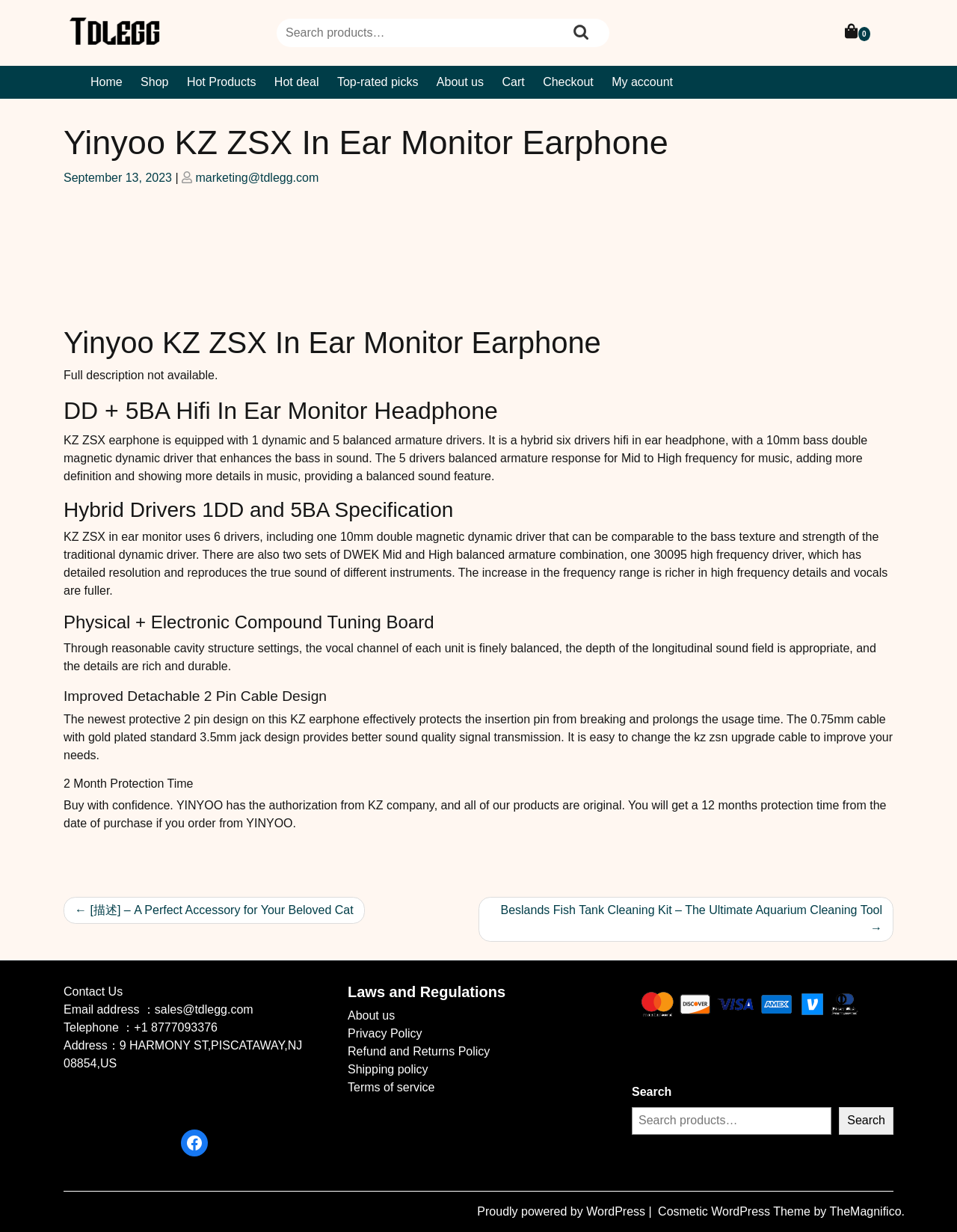Locate the coordinates of the bounding box for the clickable region that fulfills this instruction: "Contact us".

[0.066, 0.8, 0.128, 0.81]